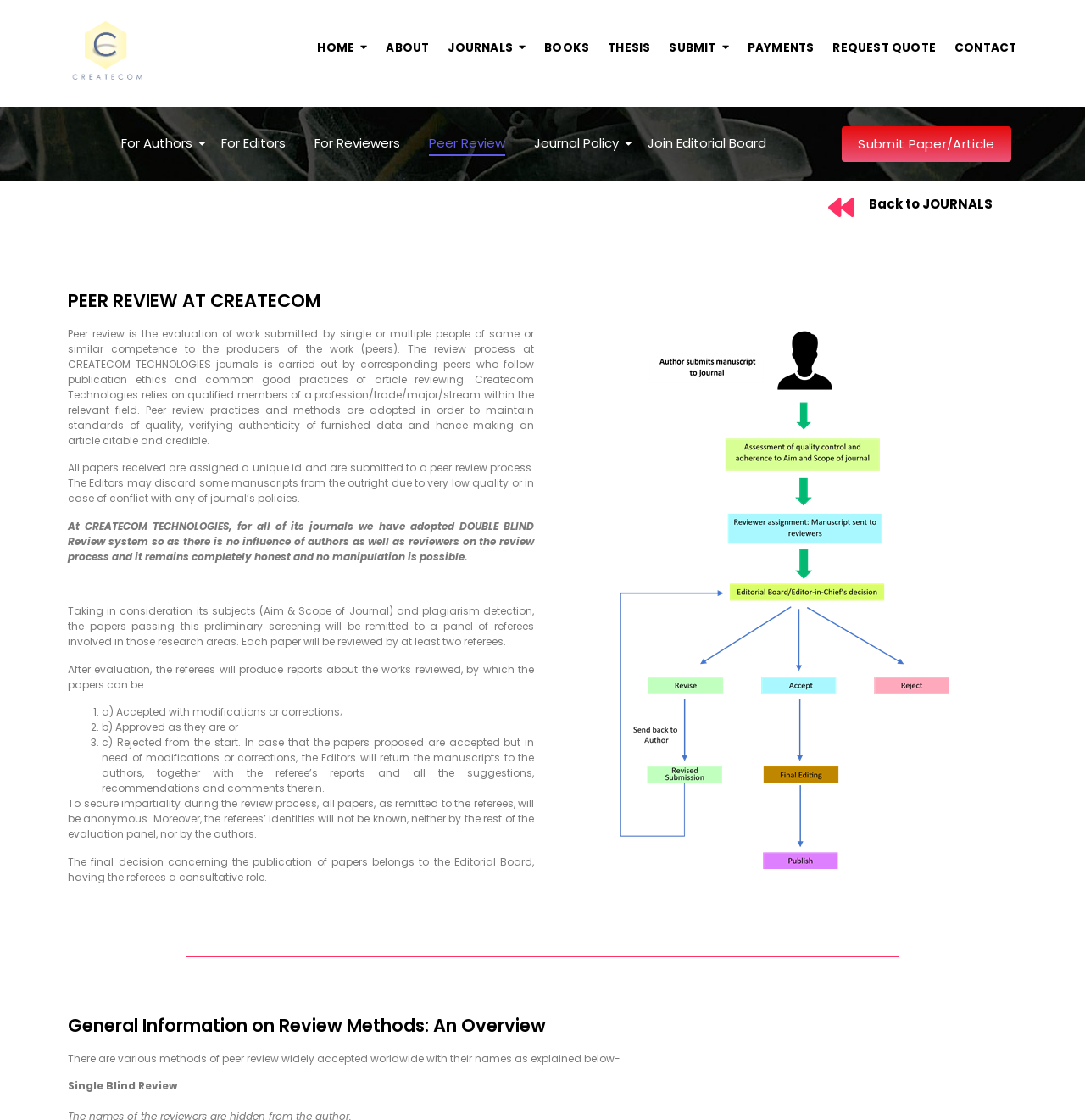Provide an in-depth caption for the elements present on the webpage.

The webpage is about peer review at CREATECOM, a platform for journals, books, and thesis publications. At the top, there is a navigation menu with links to HOME, ABOUT, JOURNALS, BOOKS, THESIS, SUBMIT, PAYMENTS, REQUEST QUOTE, and CONTACT. Below the navigation menu, there is a header section with a heading "Peer Review" and links to For Authors, For Editors, For Reviewers, Peer Review, Journal Policy, and Join Editorial Board.

On the left side of the page, there is a table of contents with a link to "Submit Paper/Article" and a "Back to JOURNALS" button. The main content of the page is divided into sections, starting with a heading "PEER REVIEW AT CREATECOM" followed by a paragraph explaining the peer review process at CREATECOM TECHNOLOGIES journals.

The next section explains the review process in detail, including the assignment of a unique ID to each paper, the peer review process, and the evaluation criteria. There are four paragraphs of text explaining the process, followed by a list of three possible outcomes of the review process: accepted with modifications, approved as is, or rejected.

The following section explains the impartiality of the review process, including the anonymity of papers and referees. The final decision on publication belongs to the Editorial Board, with referees playing a consultative role.

The last section is headed "General Information on Review Methods: An Overview" and provides an introduction to various peer review methods, including Single Blind Review.